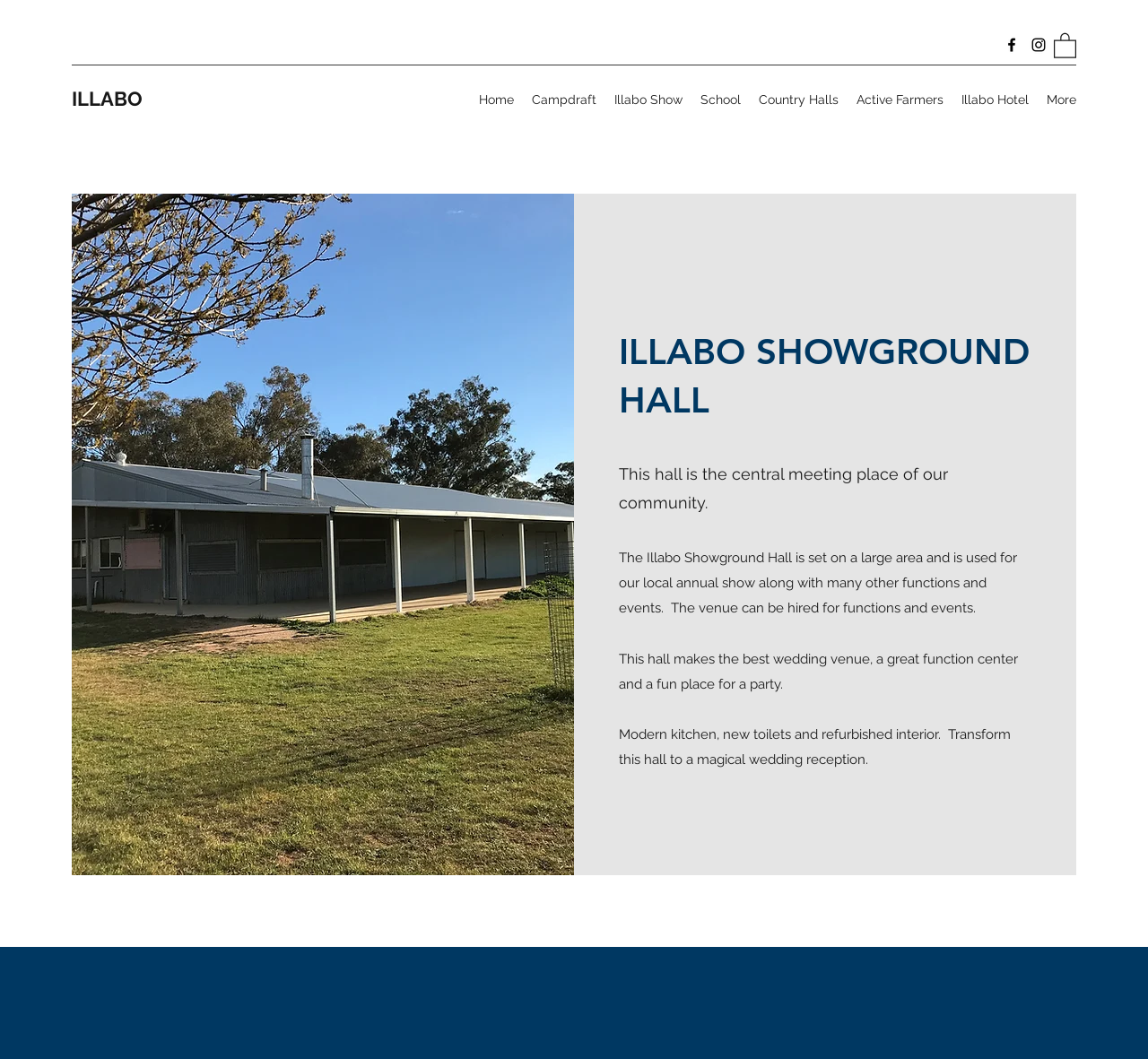What is the purpose of the Illabo Showground Hall?
Please ensure your answer is as detailed and informative as possible.

The purpose of the Illabo Showground Hall can be found in the StaticText element 'The Illabo Showground Hall is set on a large area and is used for our local annual show along with many other functions and events.' which indicates that the hall can be hired for functions and events.